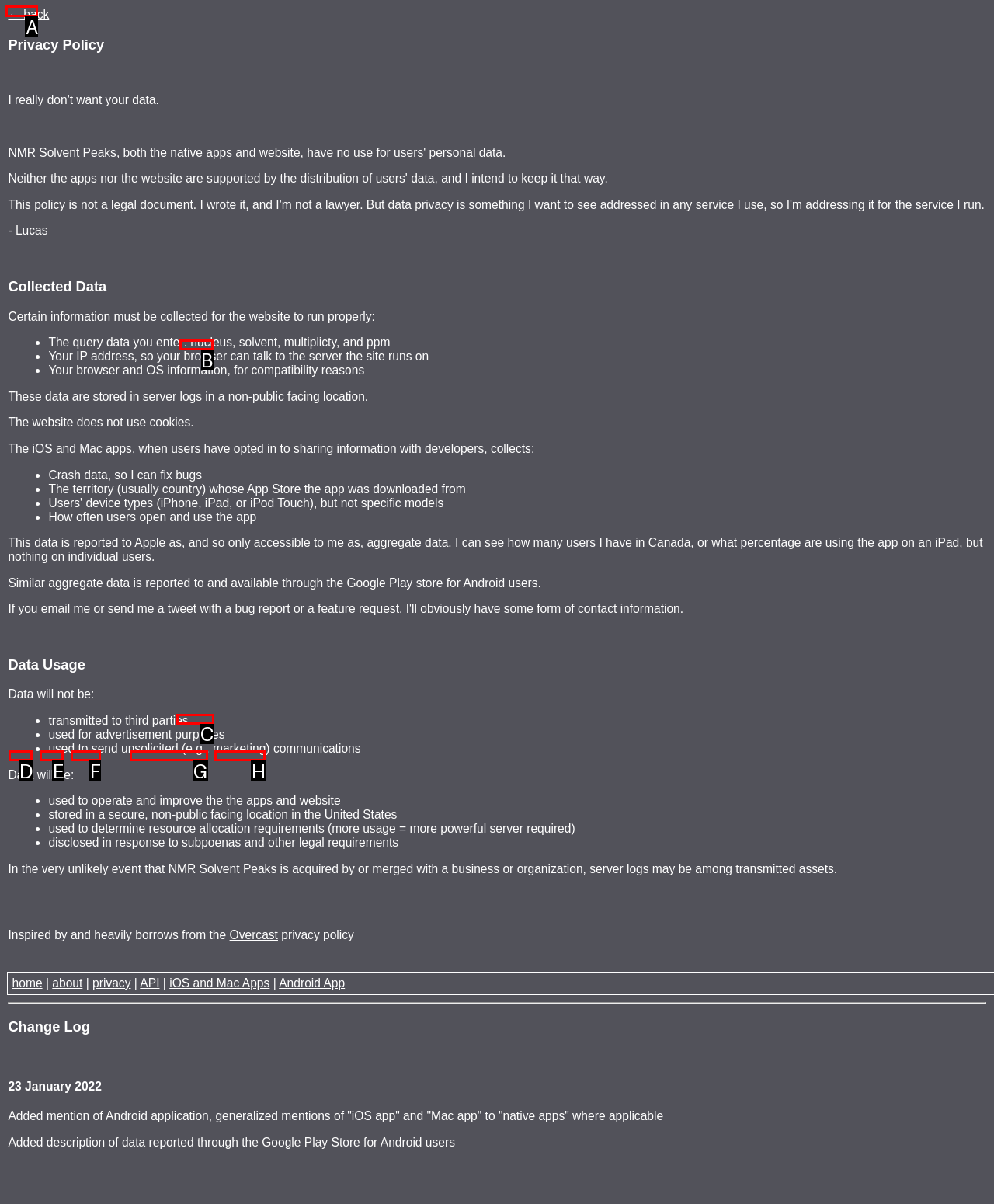Point out which UI element to click to complete this task: go back
Answer with the letter corresponding to the right option from the available choices.

A